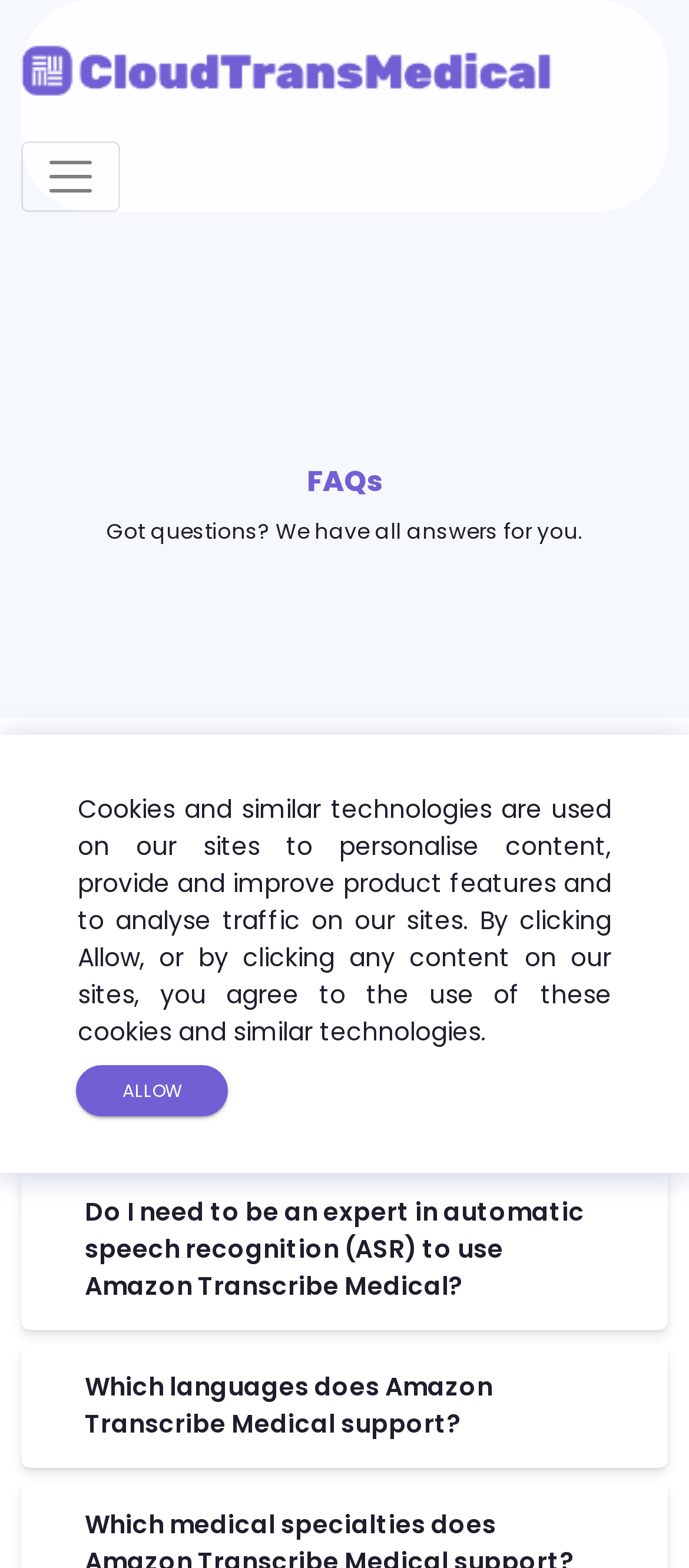Identify the bounding box for the given UI element using the description provided. Coordinates should be in the format (top-left x, top-left y, bottom-right x, bottom-right y) and must be between 0 and 1. Here is the description: aria-label="Toggle navigation"

[0.031, 0.09, 0.174, 0.135]